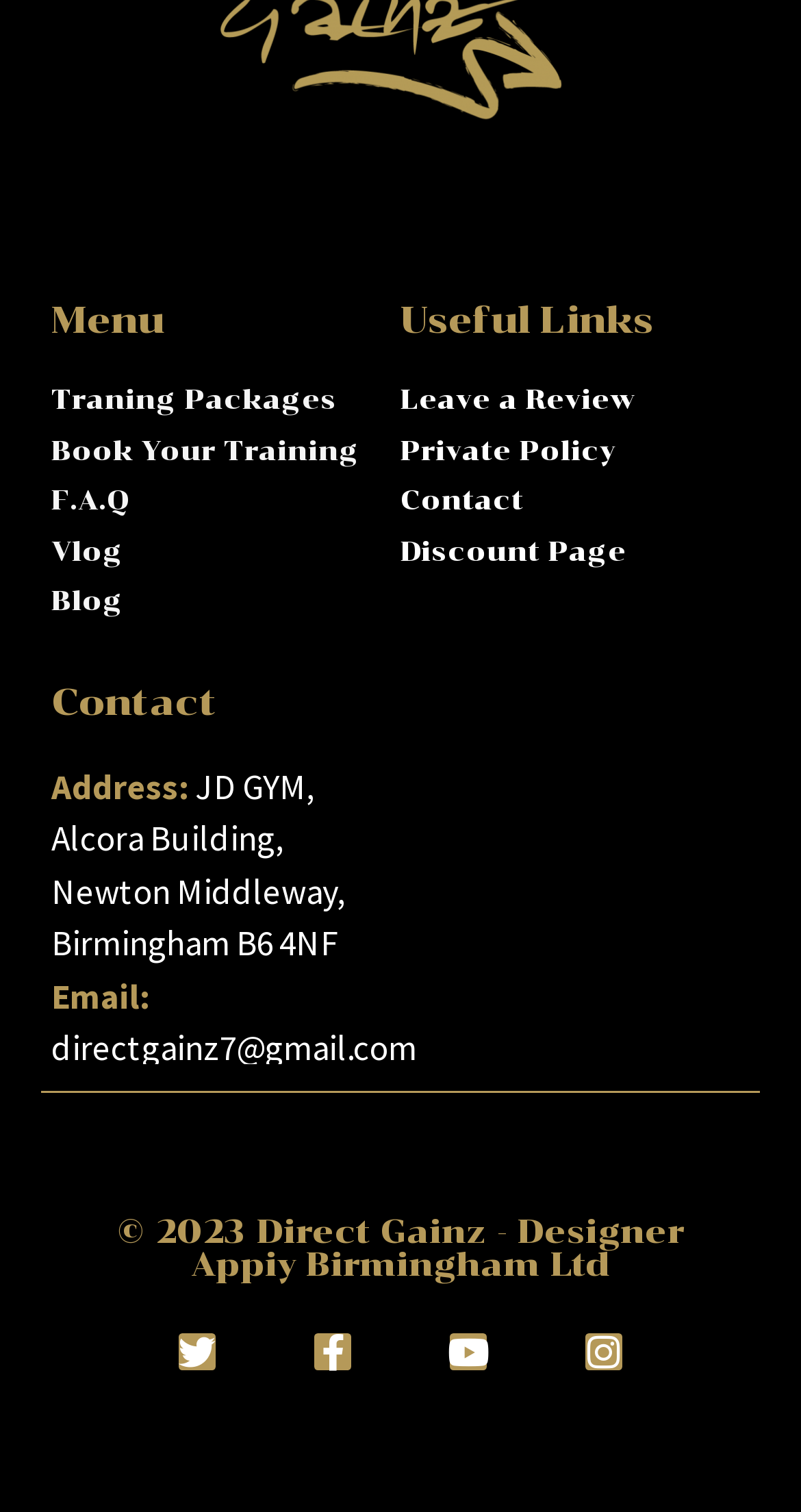Please identify the bounding box coordinates of the element's region that I should click in order to complete the following instruction: "View F.A.Q". The bounding box coordinates consist of four float numbers between 0 and 1, i.e., [left, top, right, bottom].

[0.064, 0.318, 0.5, 0.345]